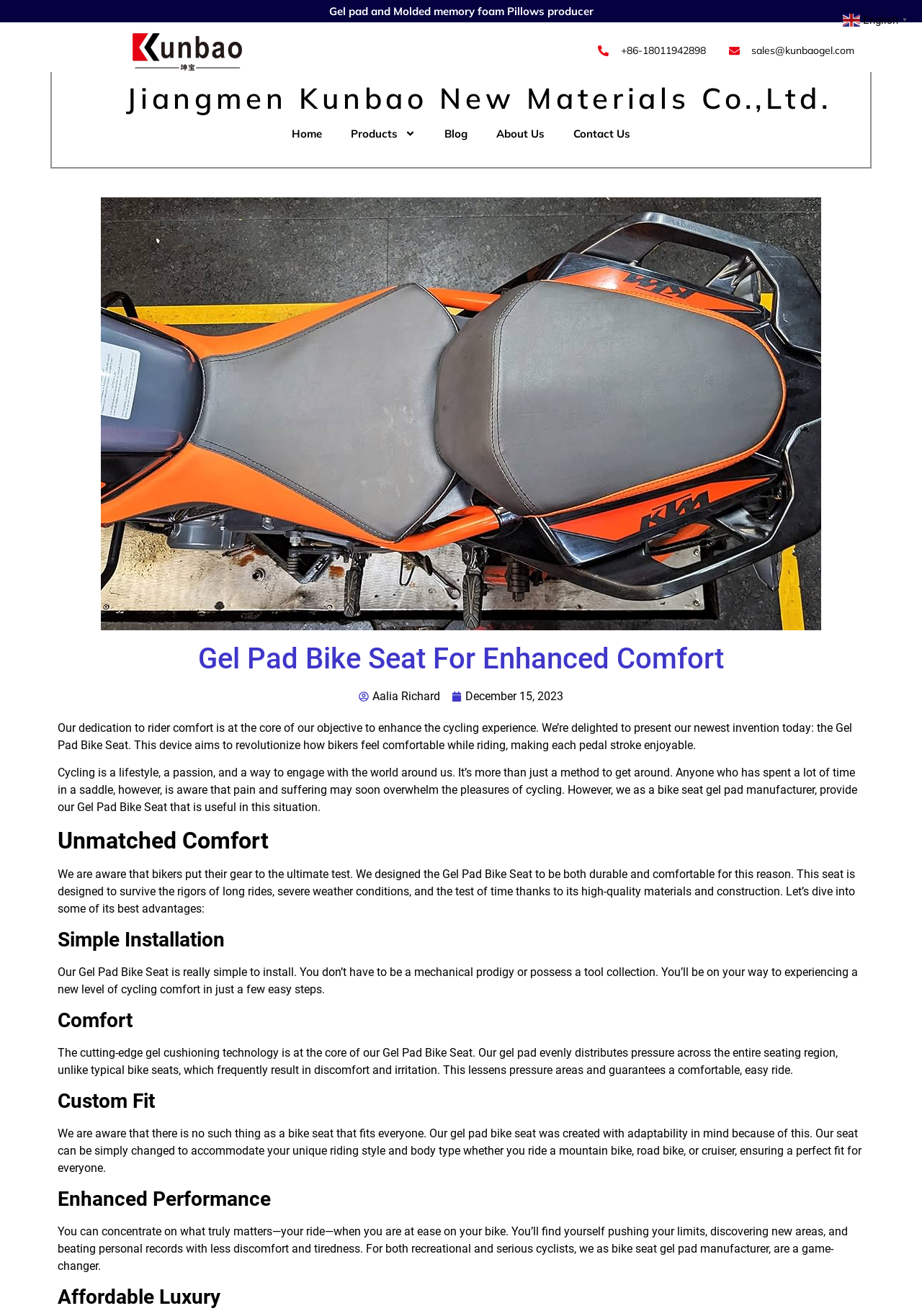What is the purpose of the Gel Pad Bike Seat?
Offer a detailed and full explanation in response to the question.

I inferred the purpose of the Gel Pad Bike Seat by reading the introductory text which states 'Our dedication to rider comfort is at the core of our objective to enhance the cycling experience.' This suggests that the Gel Pad Bike Seat is designed to improve the overall cycling experience.